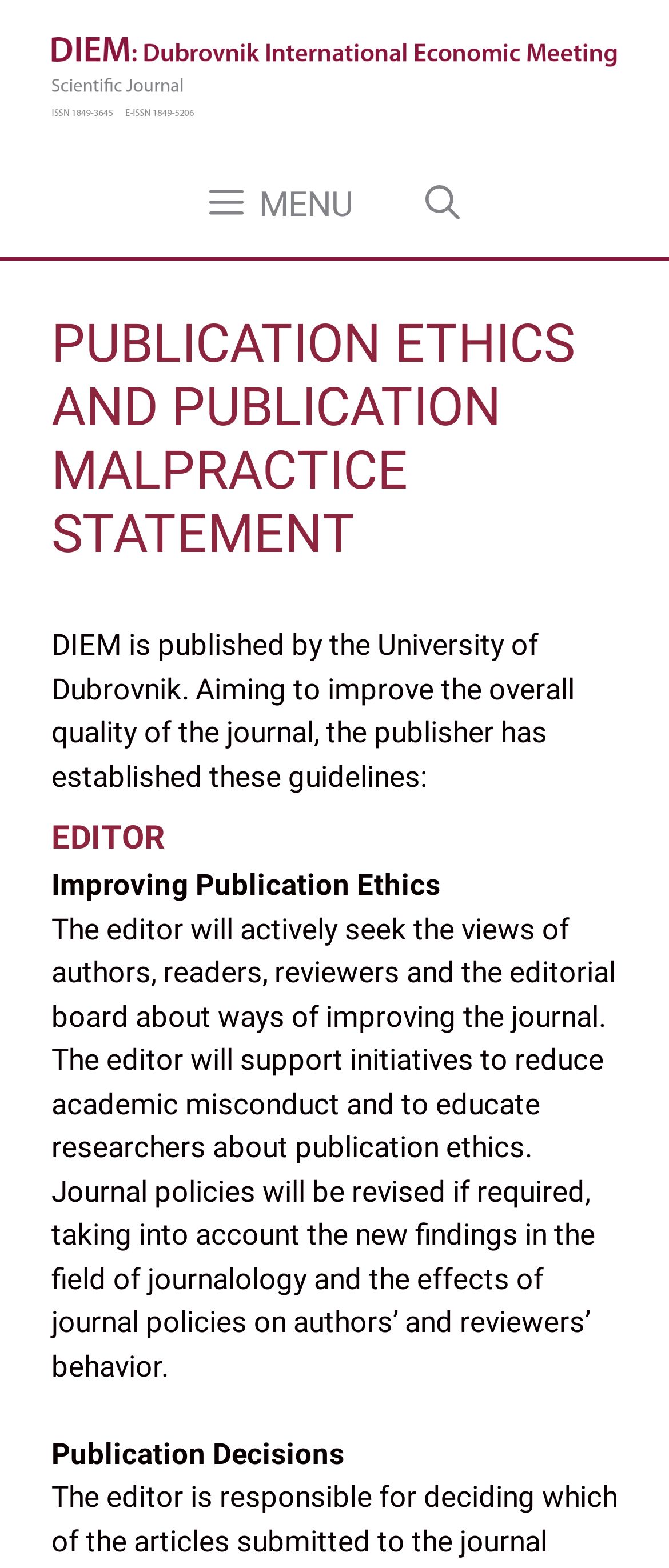What is the name of the journal?
Provide a detailed and extensive answer to the question.

The name of the journal can be found in the banner section at the top of the webpage, where it says 'DIEM: Dubrovnik International Economic Meeting'.